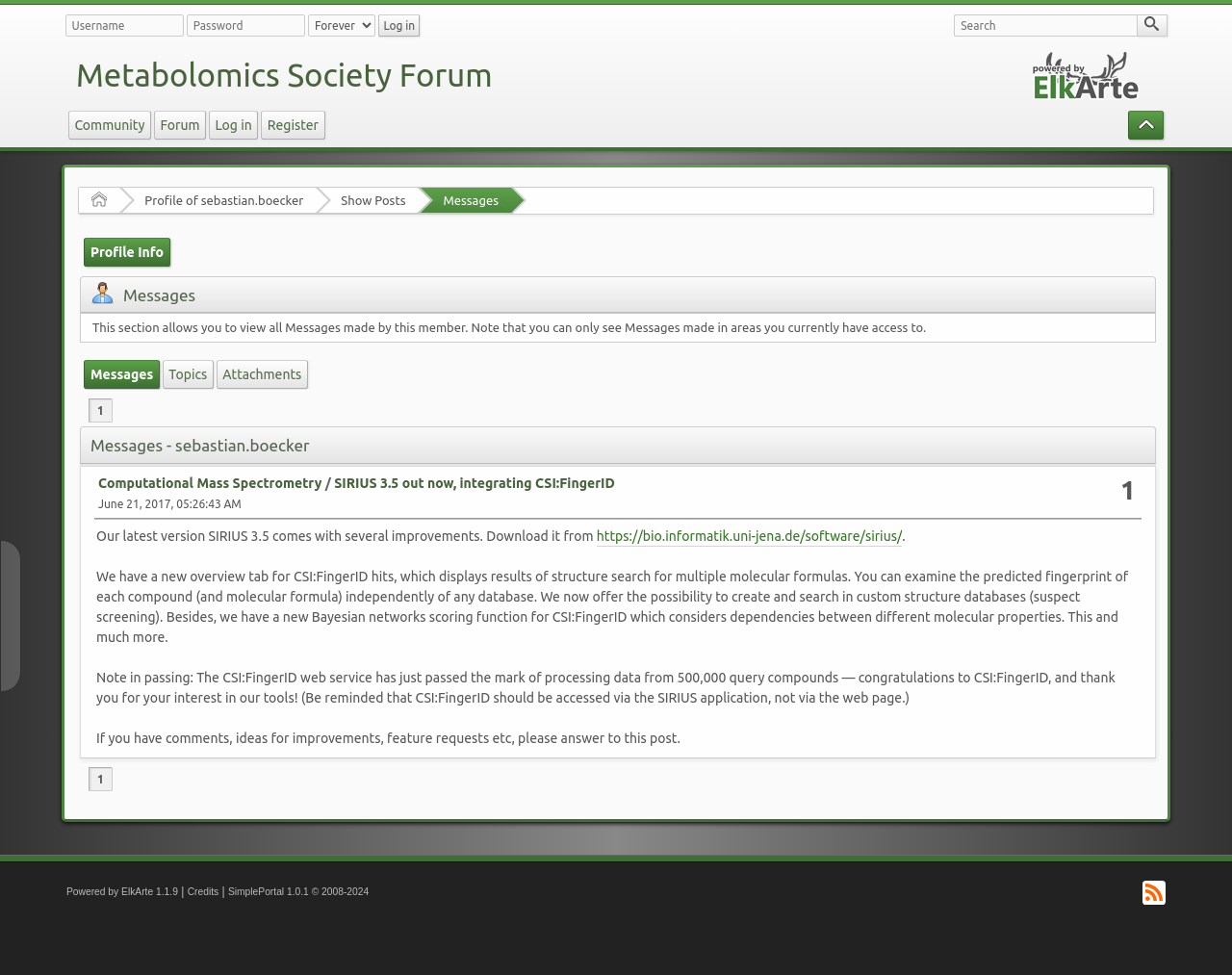Determine the bounding box coordinates of the region that needs to be clicked to achieve the task: "Log in".

[0.307, 0.014, 0.341, 0.038]